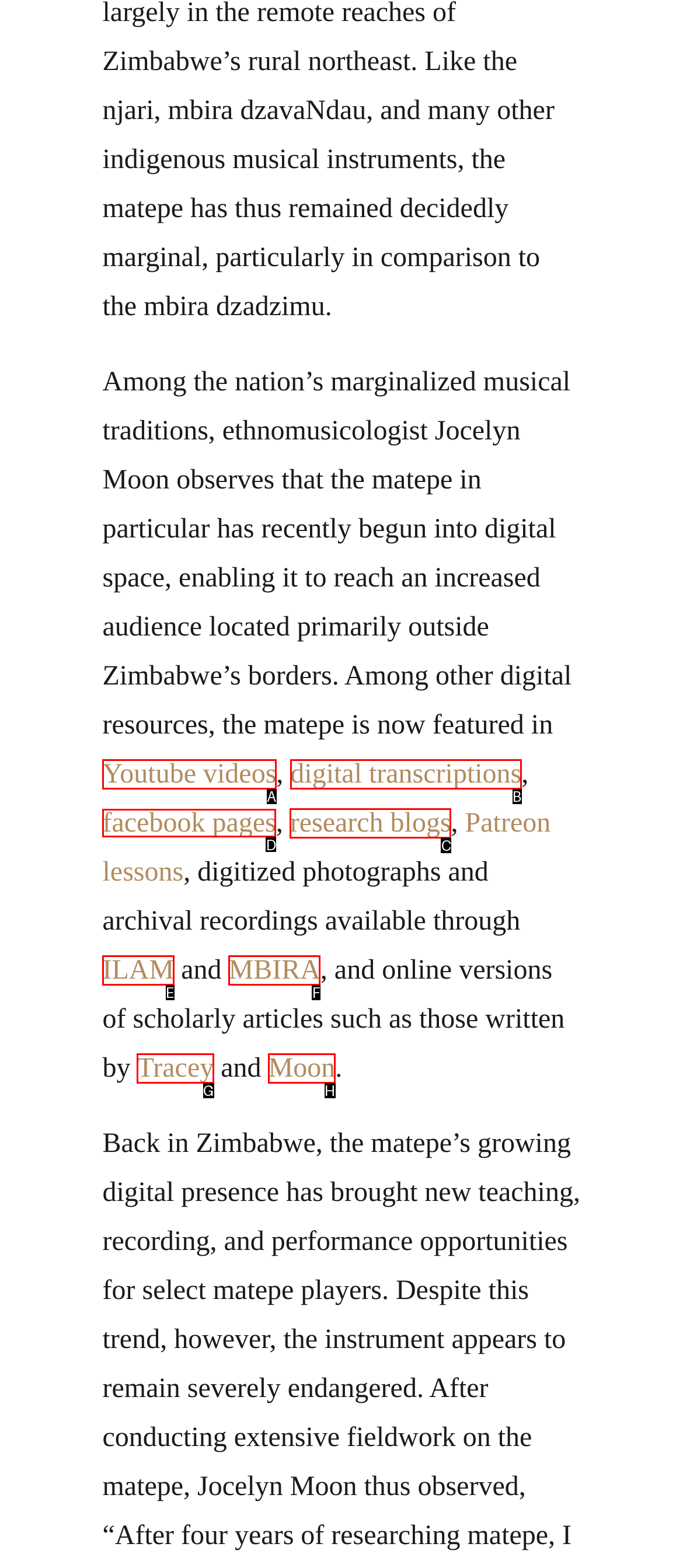Given the task: check facebook pages, indicate which boxed UI element should be clicked. Provide your answer using the letter associated with the correct choice.

D